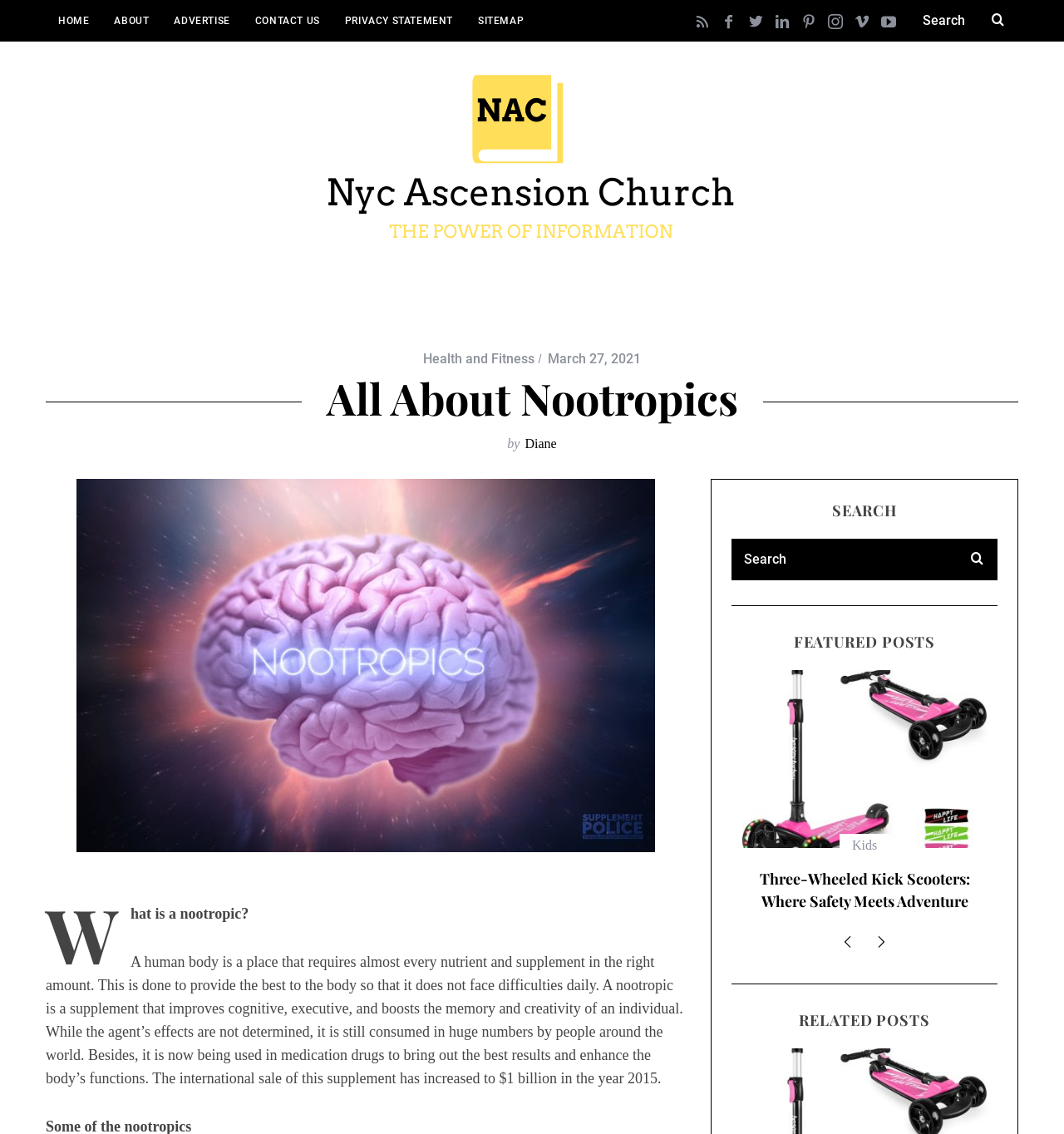Answer the question briefly using a single word or phrase: 
What is the date of the latest article?

March 27, 2021